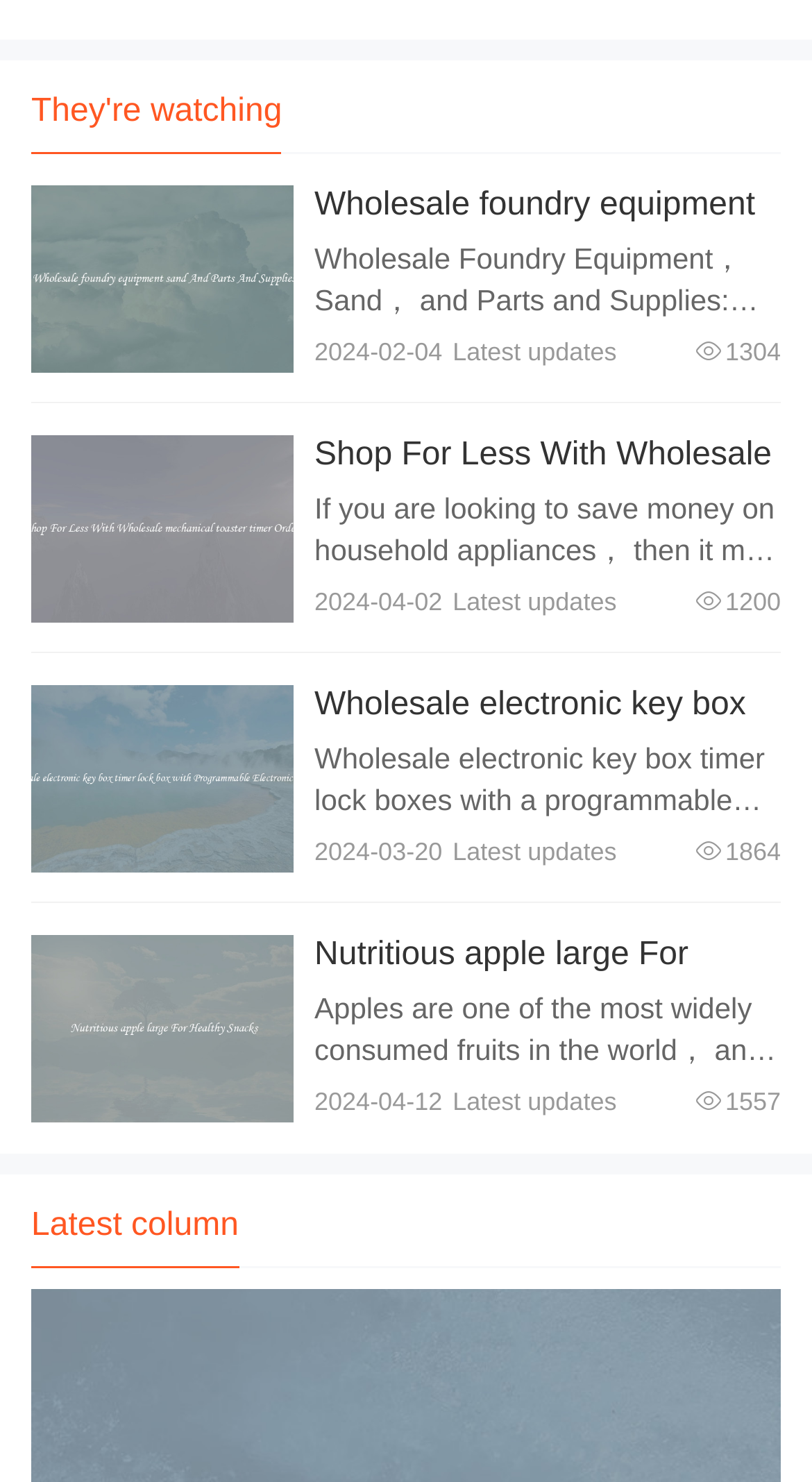What is the benefit of apples mentioned in the article?
Please provide a full and detailed response to the question.

The fourth article is about nutritious apples for healthy snacks, and it mentions that apples are not only delicious but also packed with essential nutrients that can benefit overall health.